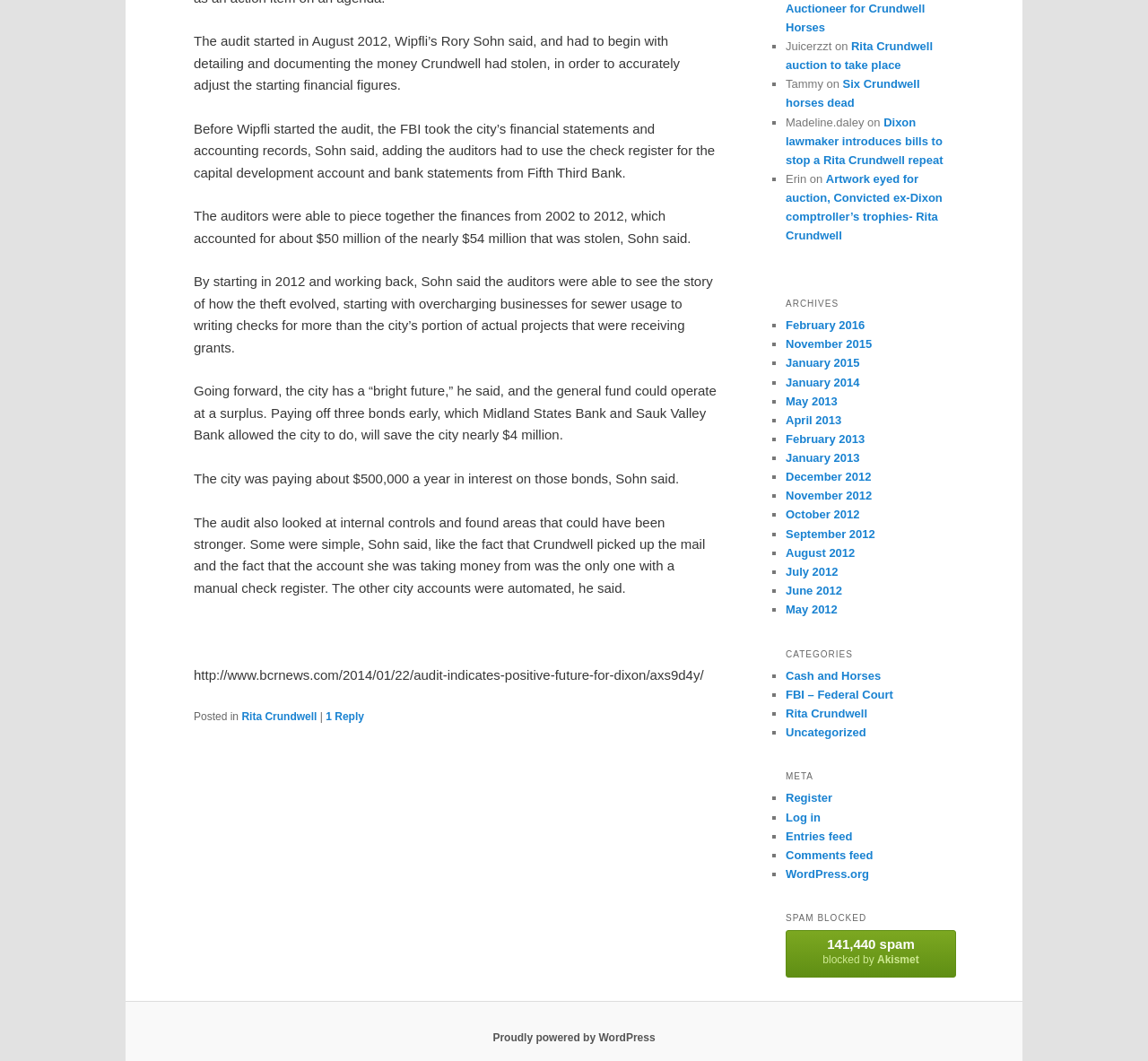Using the elements shown in the image, answer the question comprehensively: What is the purpose of the audit mentioned in the article?

The purpose of the audit can be inferred from the static text elements, which state that the auditors had to detail and document the money Crundwell had stolen in order to accurately adjust the starting financial figures.